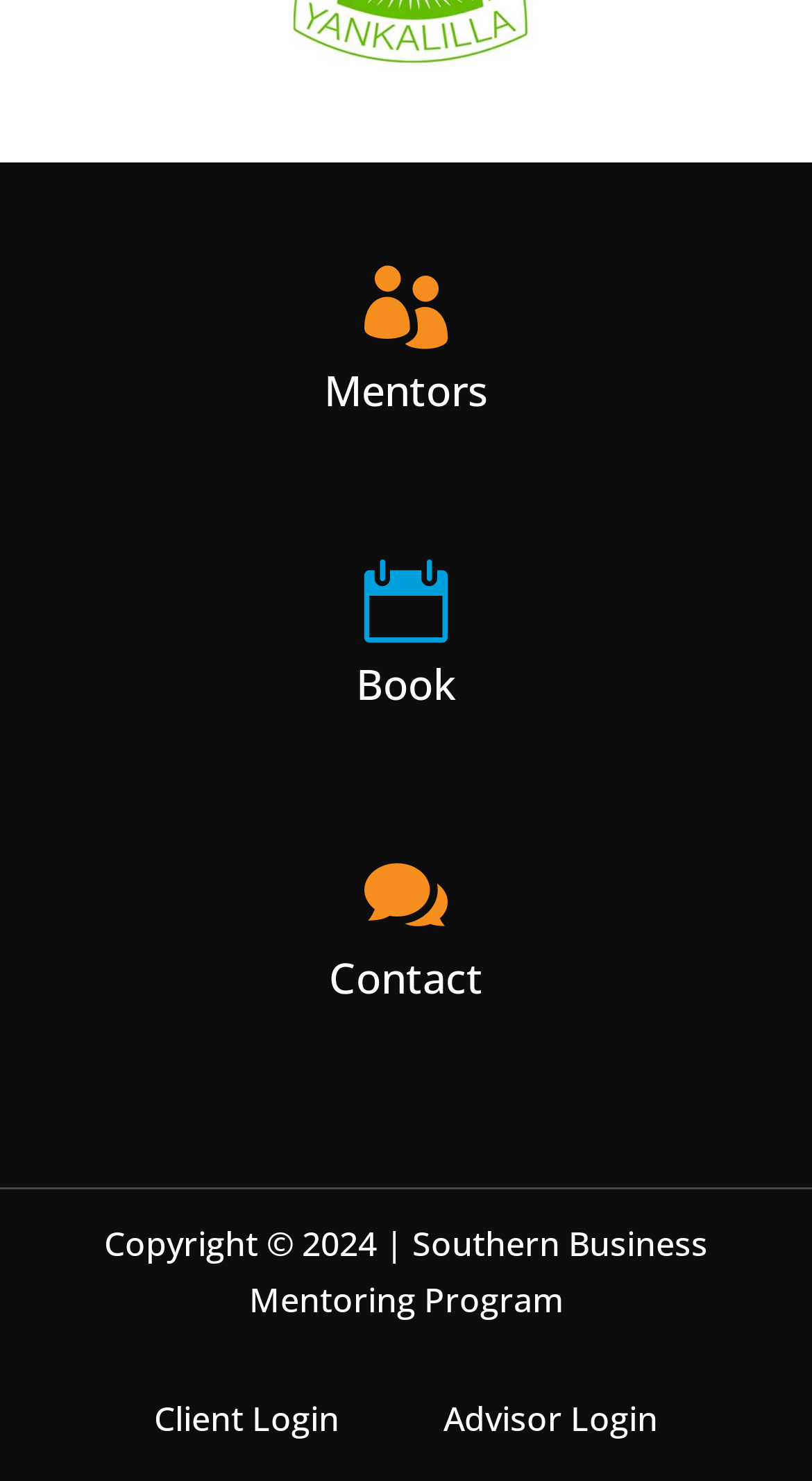Locate the bounding box coordinates of the clickable area needed to fulfill the instruction: "login as a client".

[0.19, 0.942, 0.418, 0.973]